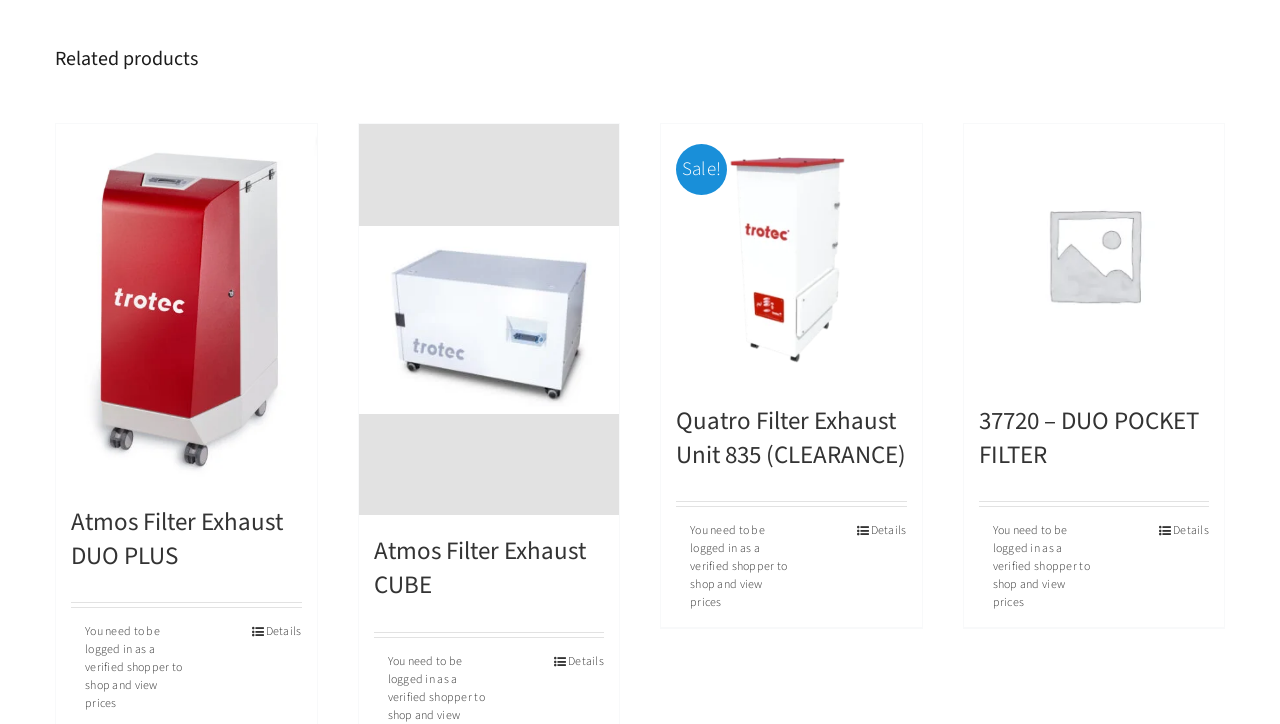Is the 37720 – DUO POCKET FILTER product image available?
Please give a detailed and thorough answer to the question, covering all relevant points.

The 37720 – DUO POCKET FILTER product has an image available, as indicated by the 'Placeholder' image with a bounding box of [0.753, 0.172, 0.956, 0.532] next to its link.